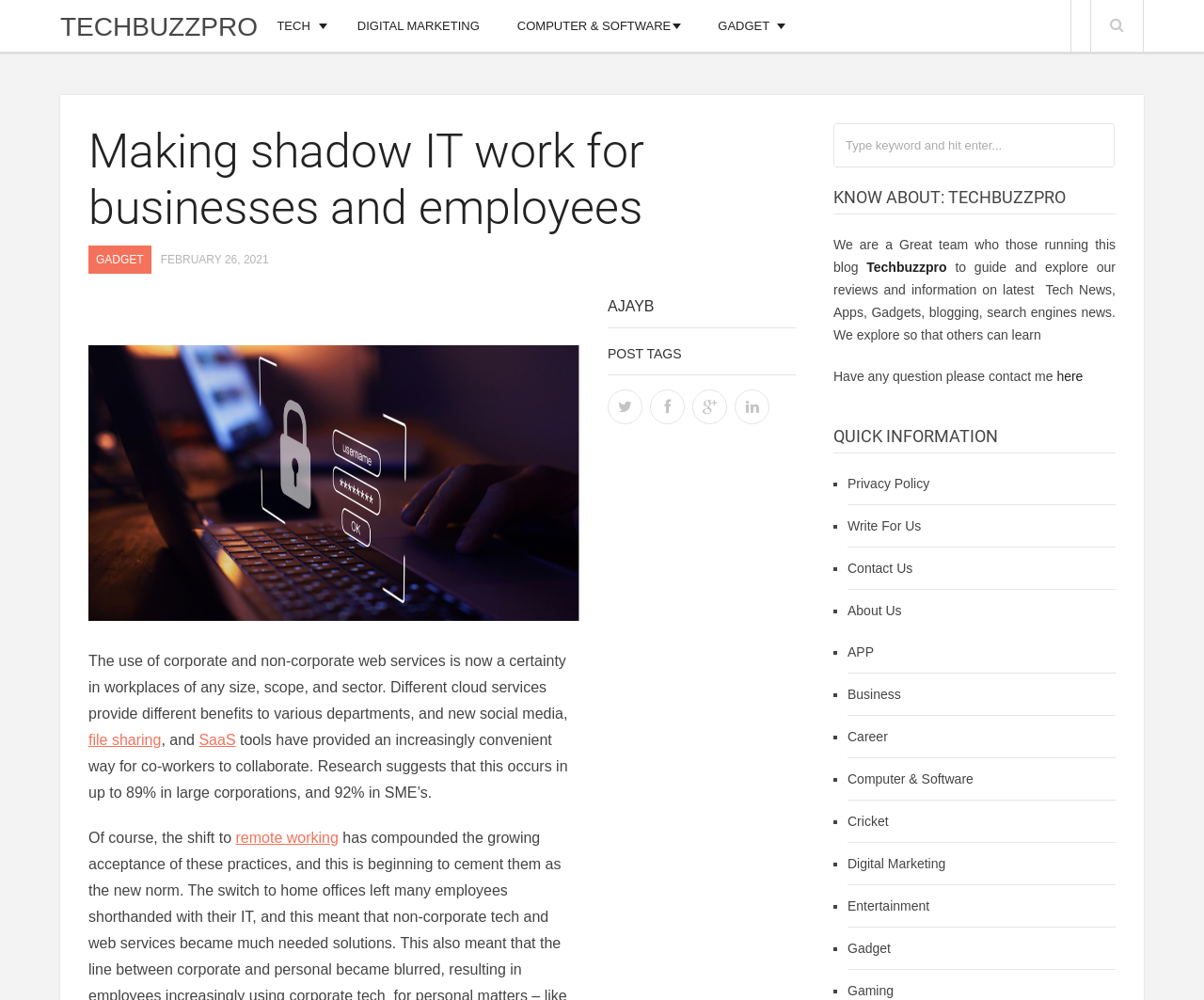Find the bounding box coordinates of the area to click in order to follow the instruction: "Read the article about shadow IT".

[0.073, 0.653, 0.471, 0.722]